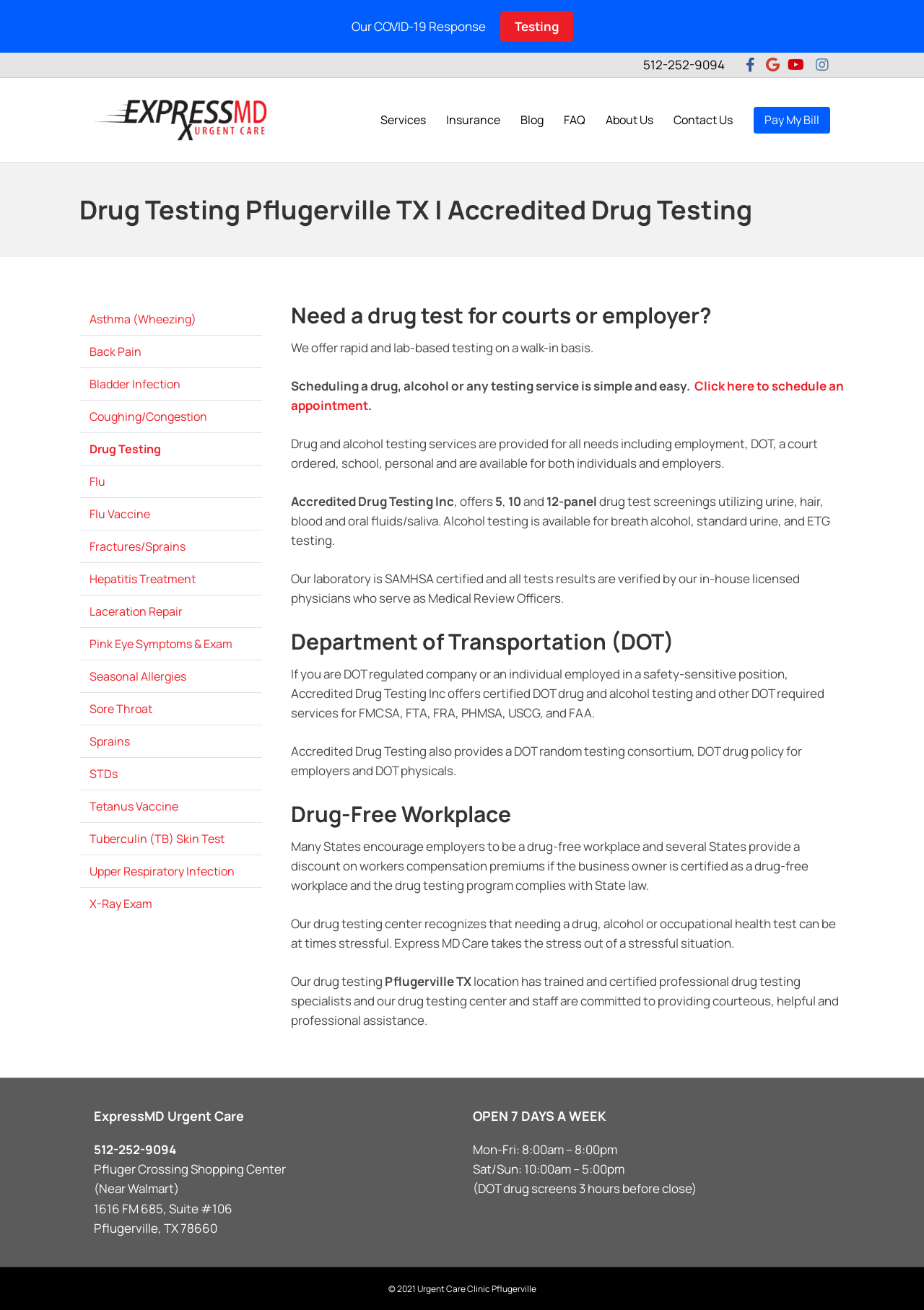Refer to the image and provide a thorough answer to this question:
What is the address of the clinic?

The clinic's address is 1616 FM 685, Suite #106, Pflugerville, TX 78660, which is provided on the webpage to help visitors locate the clinic's physical location.